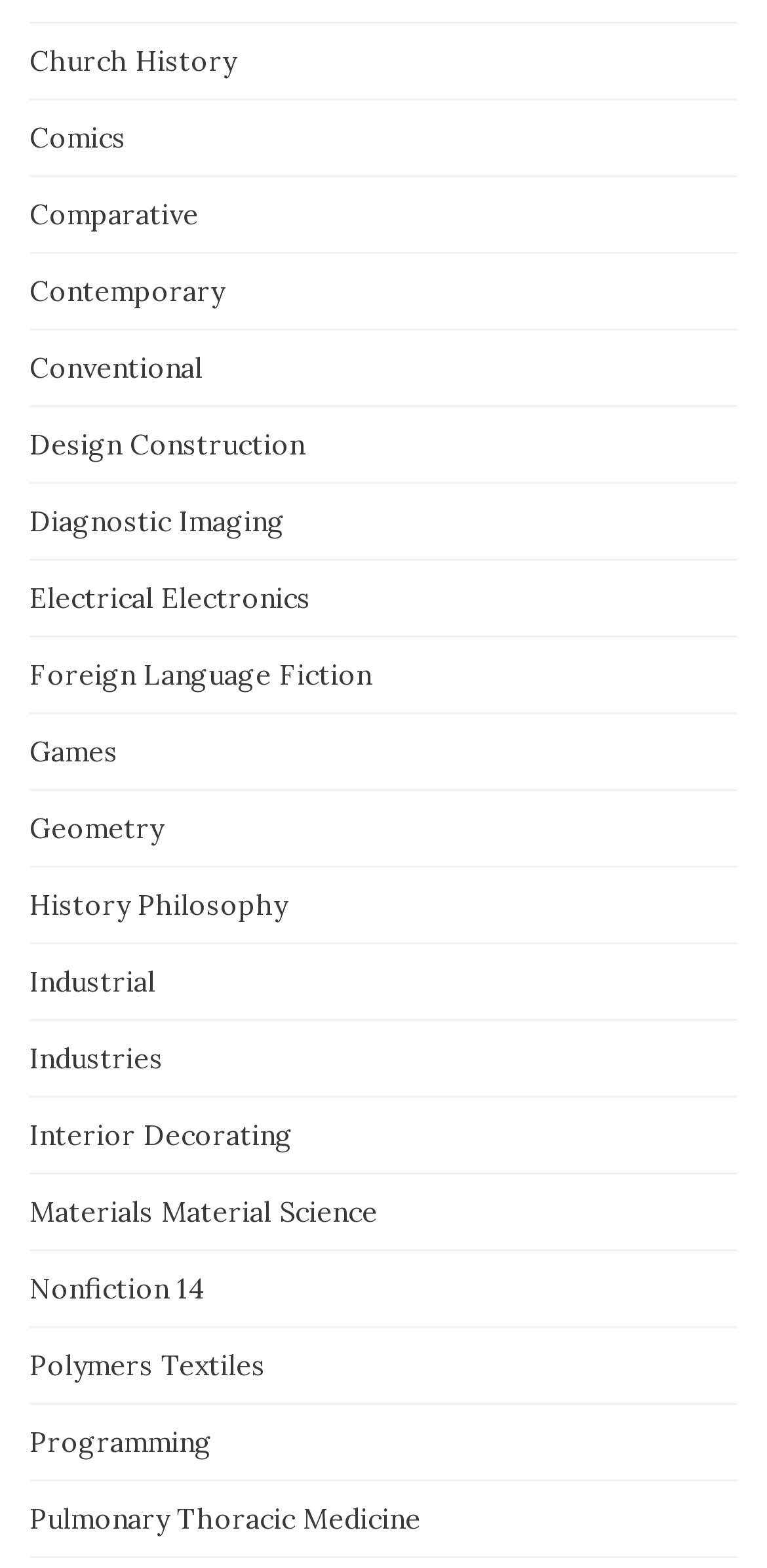What is the link below 'Comparative'?
Using the visual information from the image, give a one-word or short-phrase answer.

Contemporary